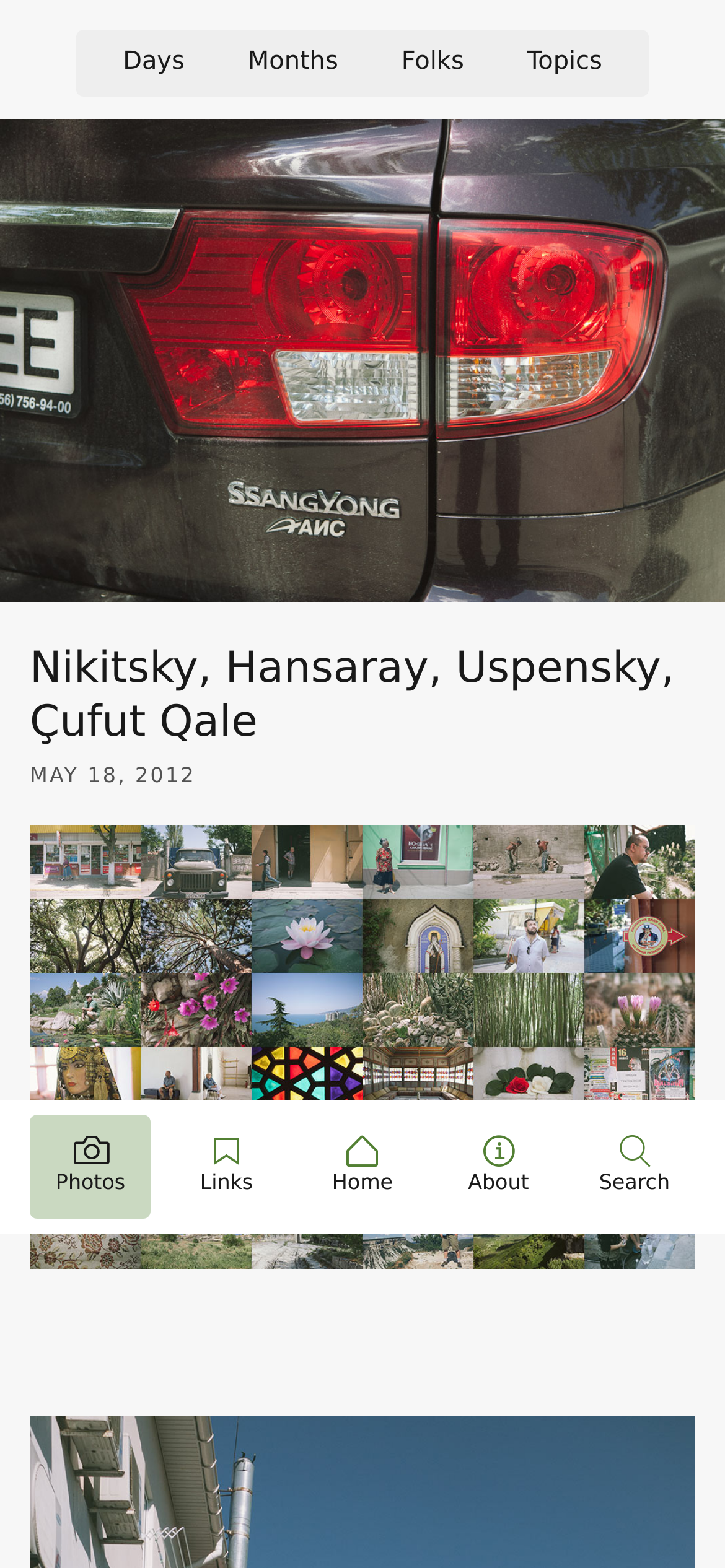Indicate the bounding box coordinates of the clickable region to achieve the following instruction: "visit about page."

[0.604, 0.711, 0.771, 0.777]